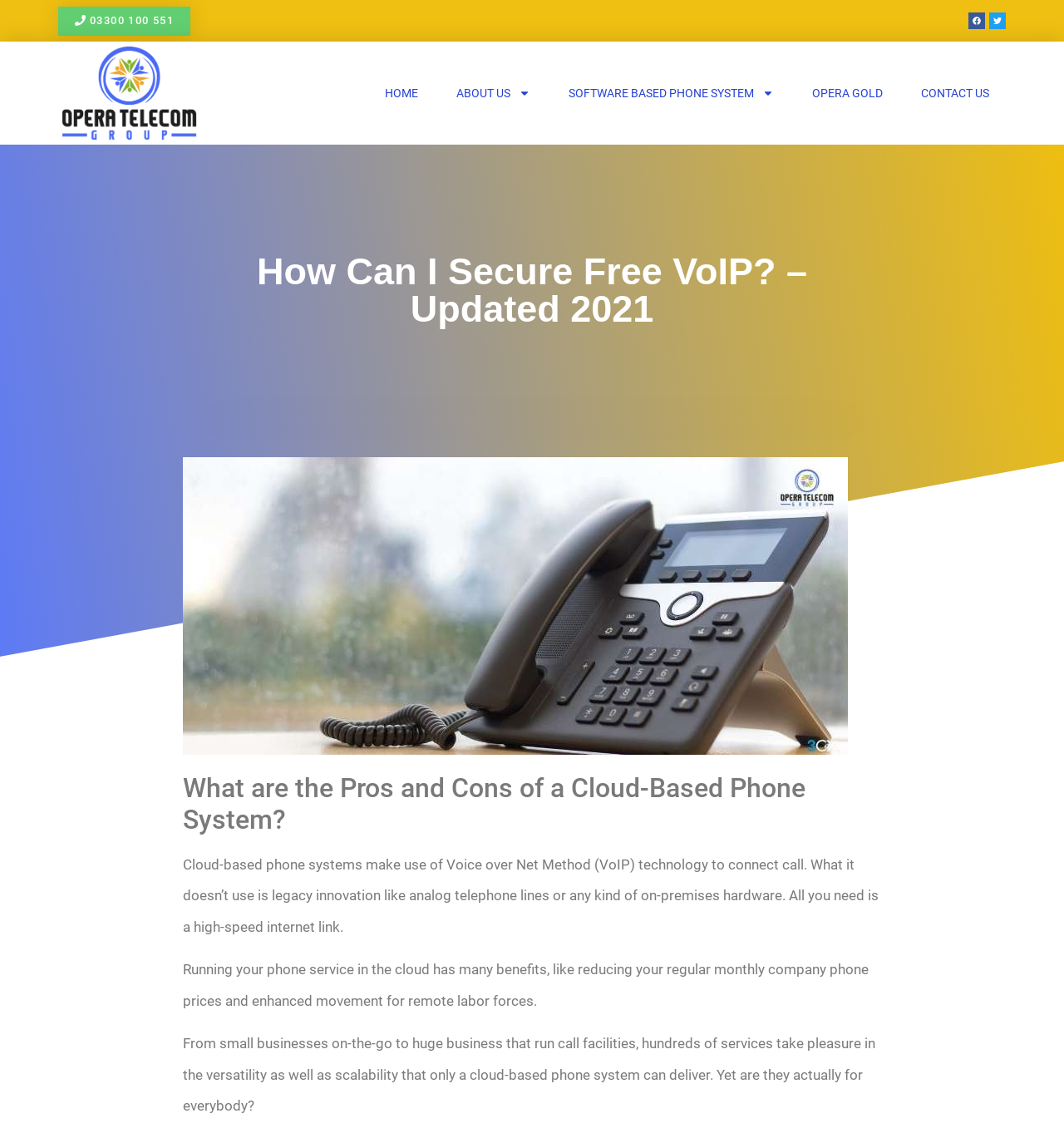Identify the text that serves as the heading for the webpage and generate it.

How Can I Secure Free VoIP? – Updated 2021